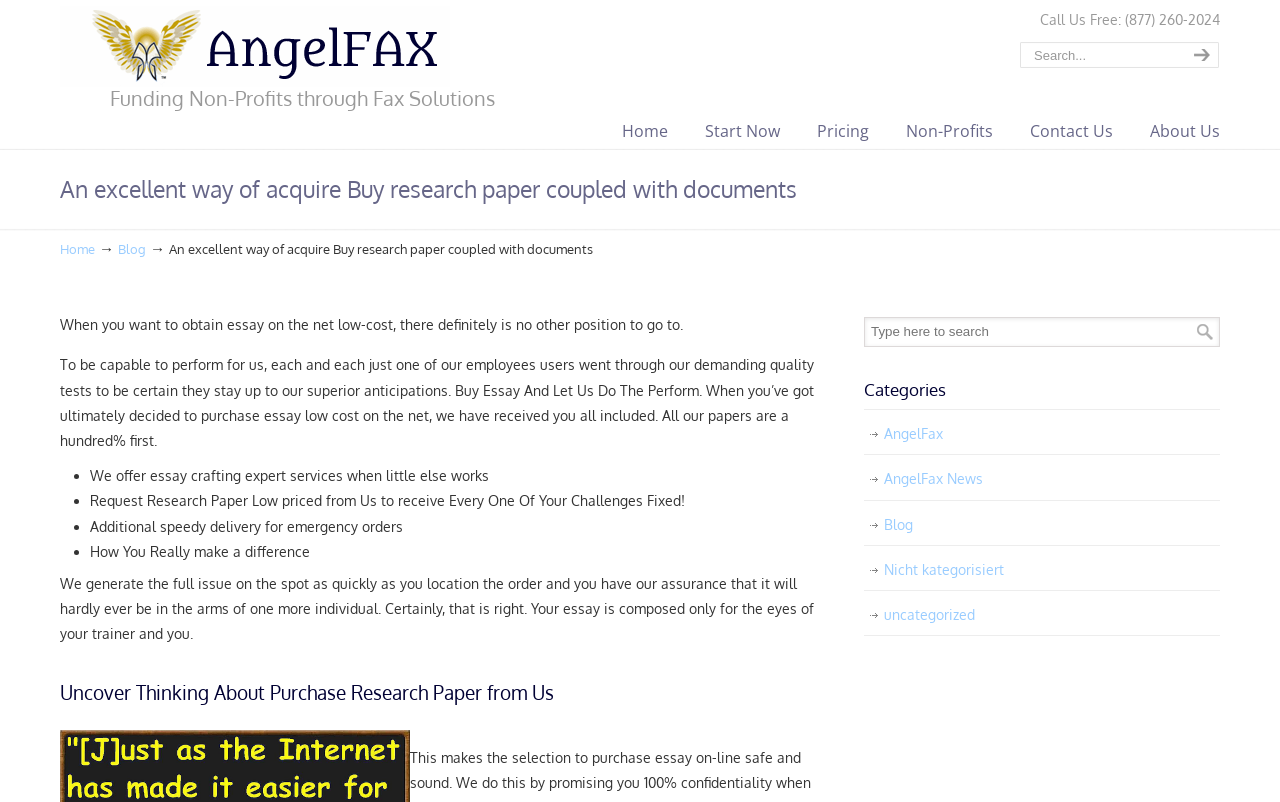Locate the bounding box coordinates of the segment that needs to be clicked to meet this instruction: "go to the 'Pricing' page".

[0.623, 0.137, 0.695, 0.19]